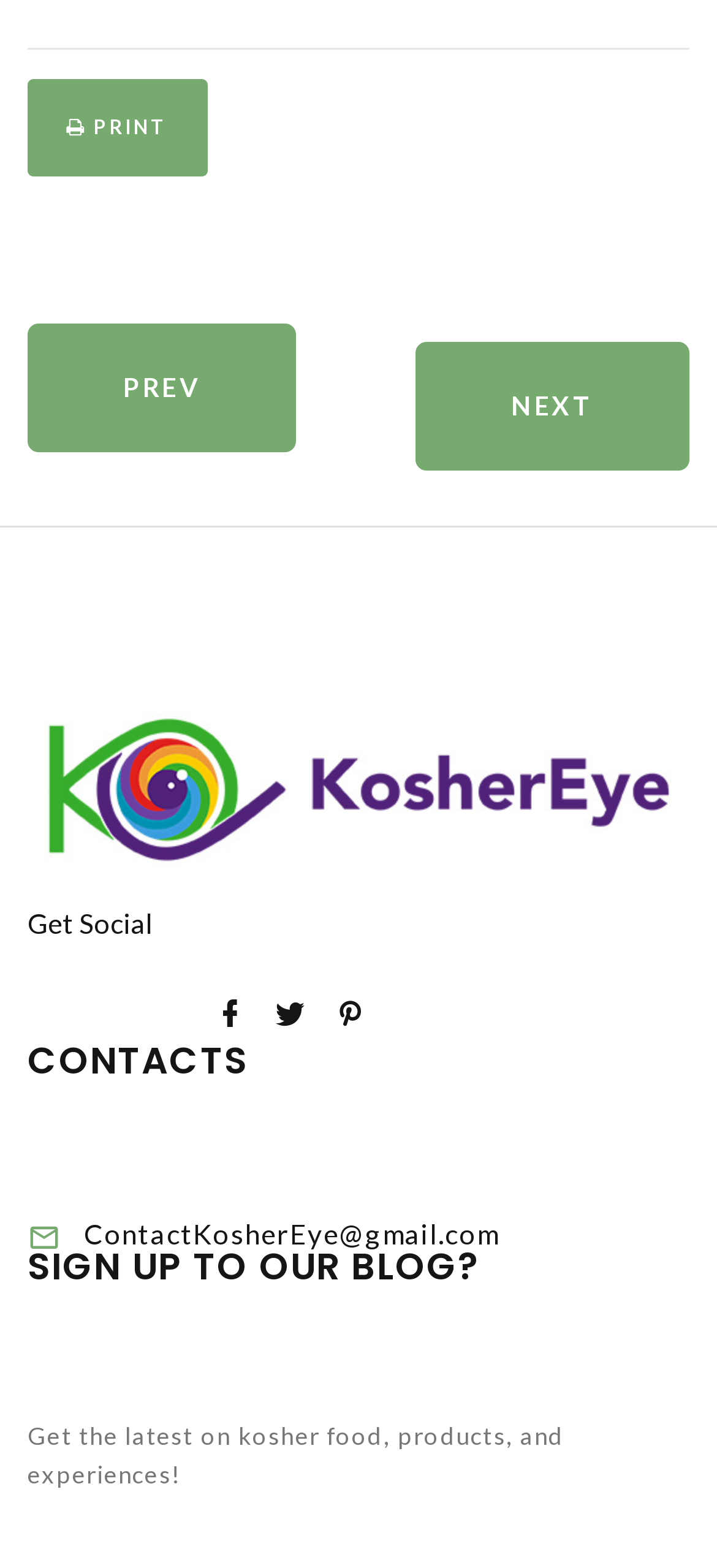Respond to the question below with a single word or phrase:
What is the email address for contact?

ContactKosherEye@gmail.com